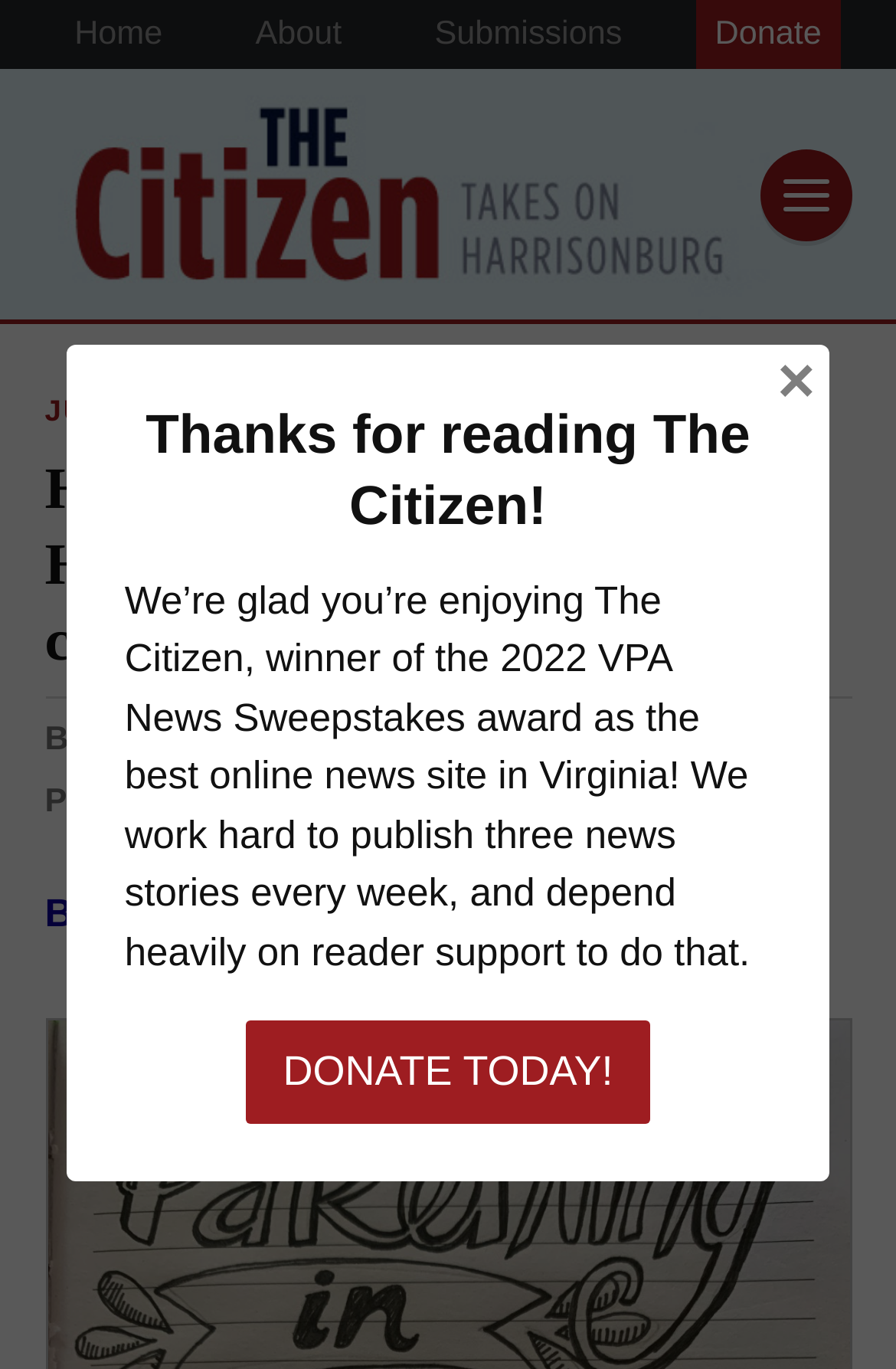Please specify the bounding box coordinates of the clickable section necessary to execute the following command: "donate to The Citizen".

[0.275, 0.746, 0.725, 0.822]